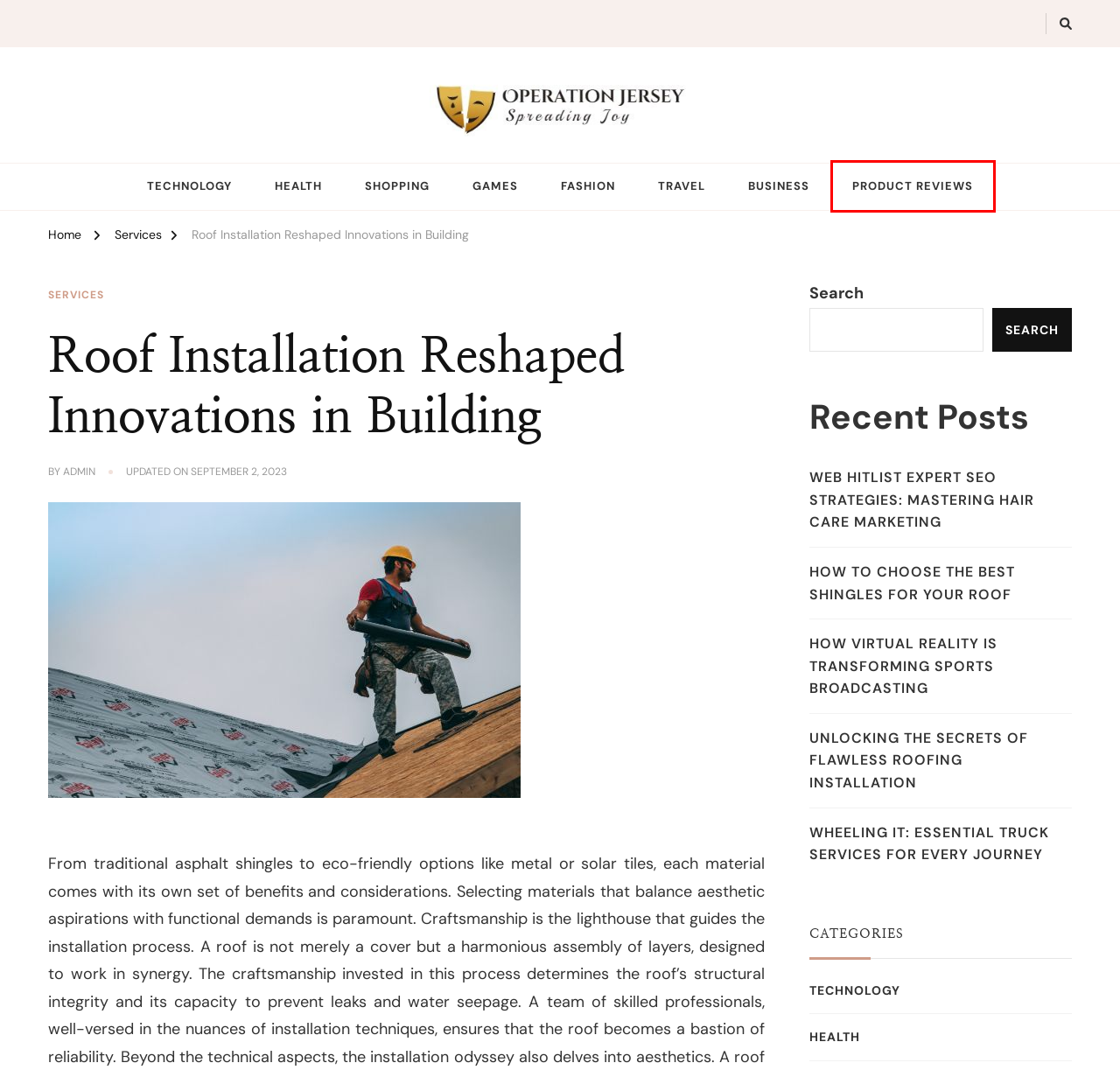You are presented with a screenshot of a webpage that includes a red bounding box around an element. Determine which webpage description best matches the page that results from clicking the element within the red bounding box. Here are the candidates:
A. HEALTH – Operation Jersey Shore Santa
B. BUSINESS – Operation Jersey Shore Santa
C. Wheeling It: Essential Truck Services for Every Journey – Operation Jersey Shore Santa
D. PRODUCT REVIEWS – Operation Jersey Shore Santa
E. FASHION – Operation Jersey Shore Santa
F. Operation Jersey Shore Santa – Spreading Joy and Holiday Spirit
G. How Virtual Reality is Transforming Sports Broadcasting – Operation Jersey Shore Santa
H. TECHNOLOGY – Operation Jersey Shore Santa

D